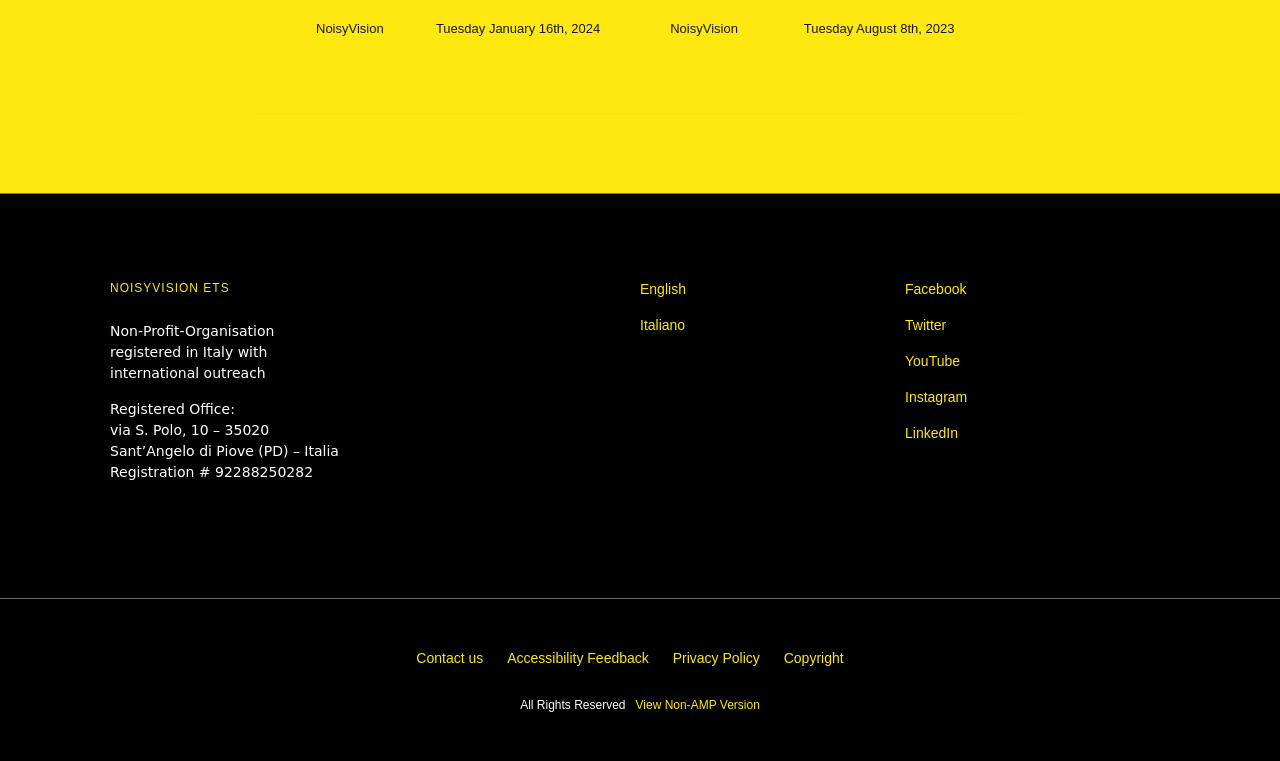What is the registration number of NoisyVision?
Examine the image and give a concise answer in one word or a short phrase.

92288250282